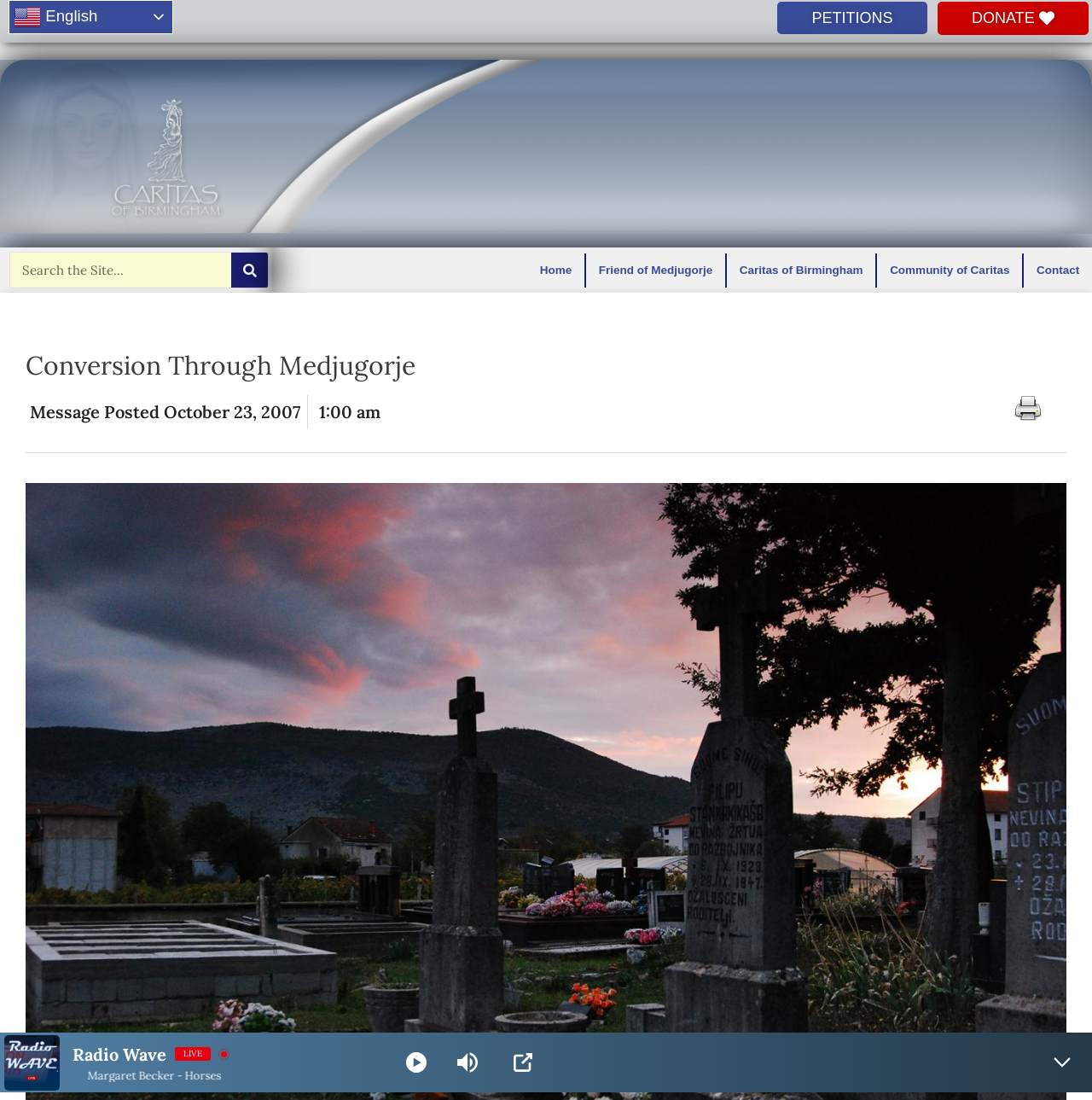How many buttons are present in the radio player?
Look at the screenshot and respond with one word or a short phrase.

4